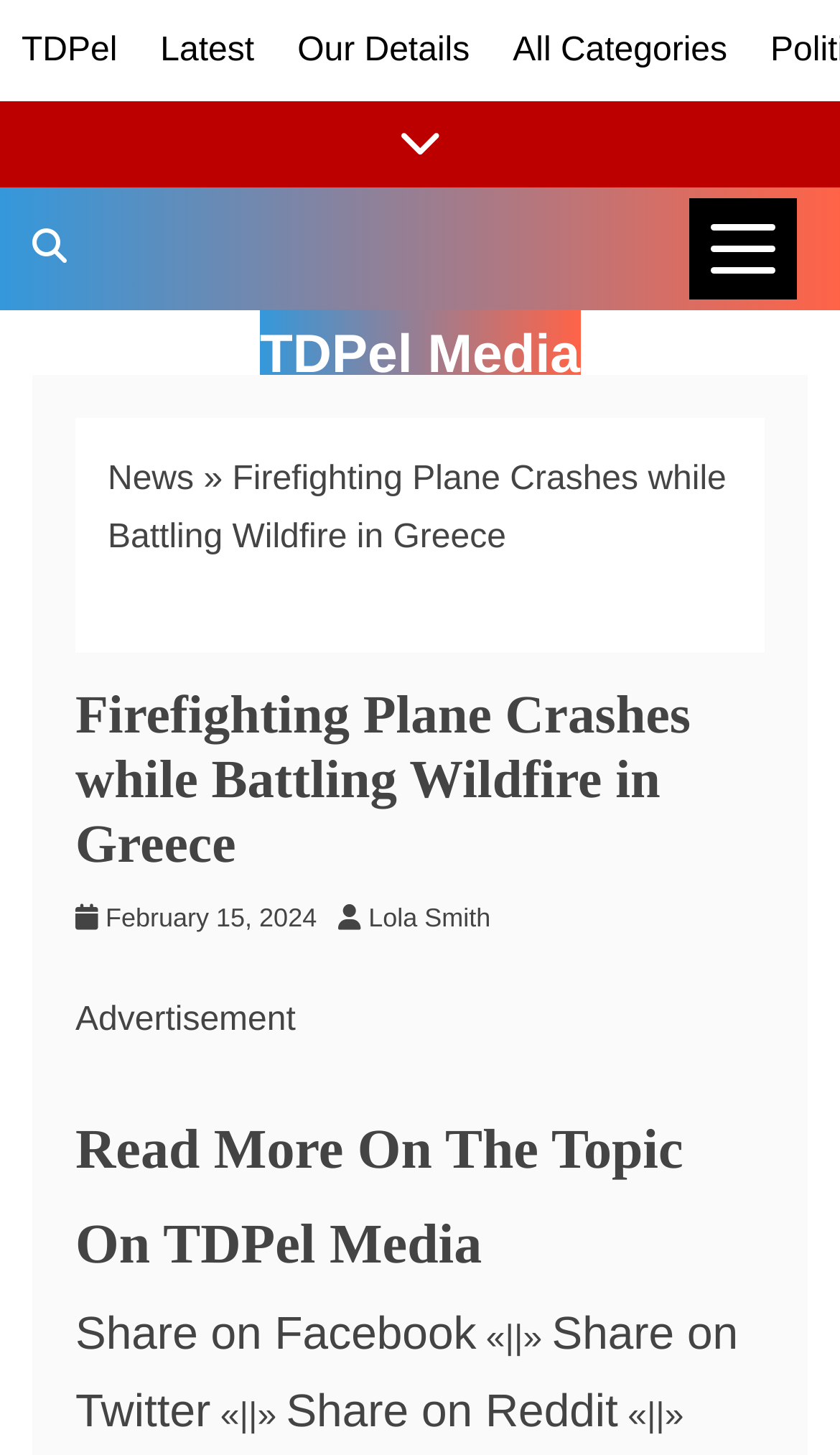Locate the bounding box coordinates of the element that should be clicked to fulfill the instruction: "Show or hide news links".

[0.0, 0.07, 1.0, 0.129]